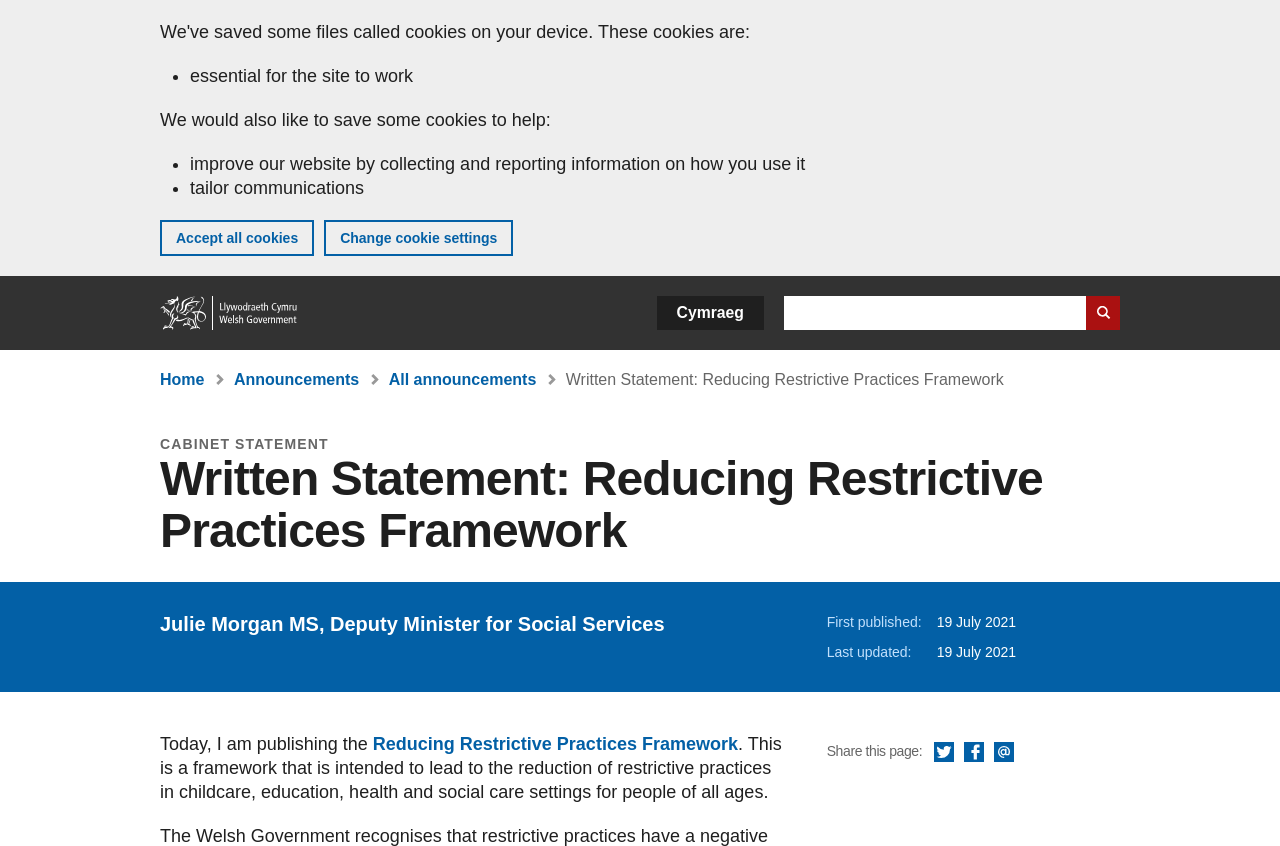Find the primary header on the webpage and provide its text.

Written Statement: Reducing Restrictive Practices Framework